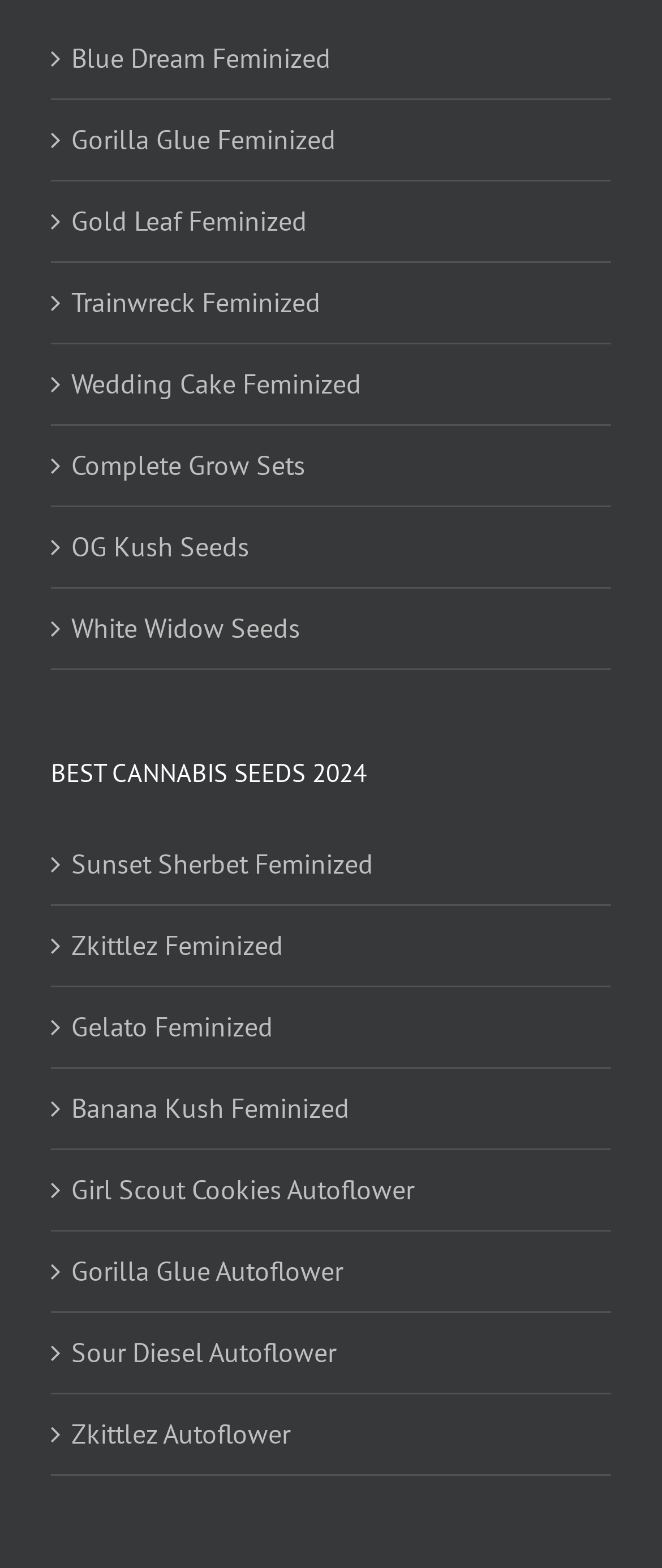From the element description Zkittlez Autoflower, predict the bounding box coordinates of the UI element. The coordinates must be specified in the format (top-left x, top-left y, bottom-right x, bottom-right y) and should be within the 0 to 1 range.

[0.108, 0.9, 0.897, 0.929]